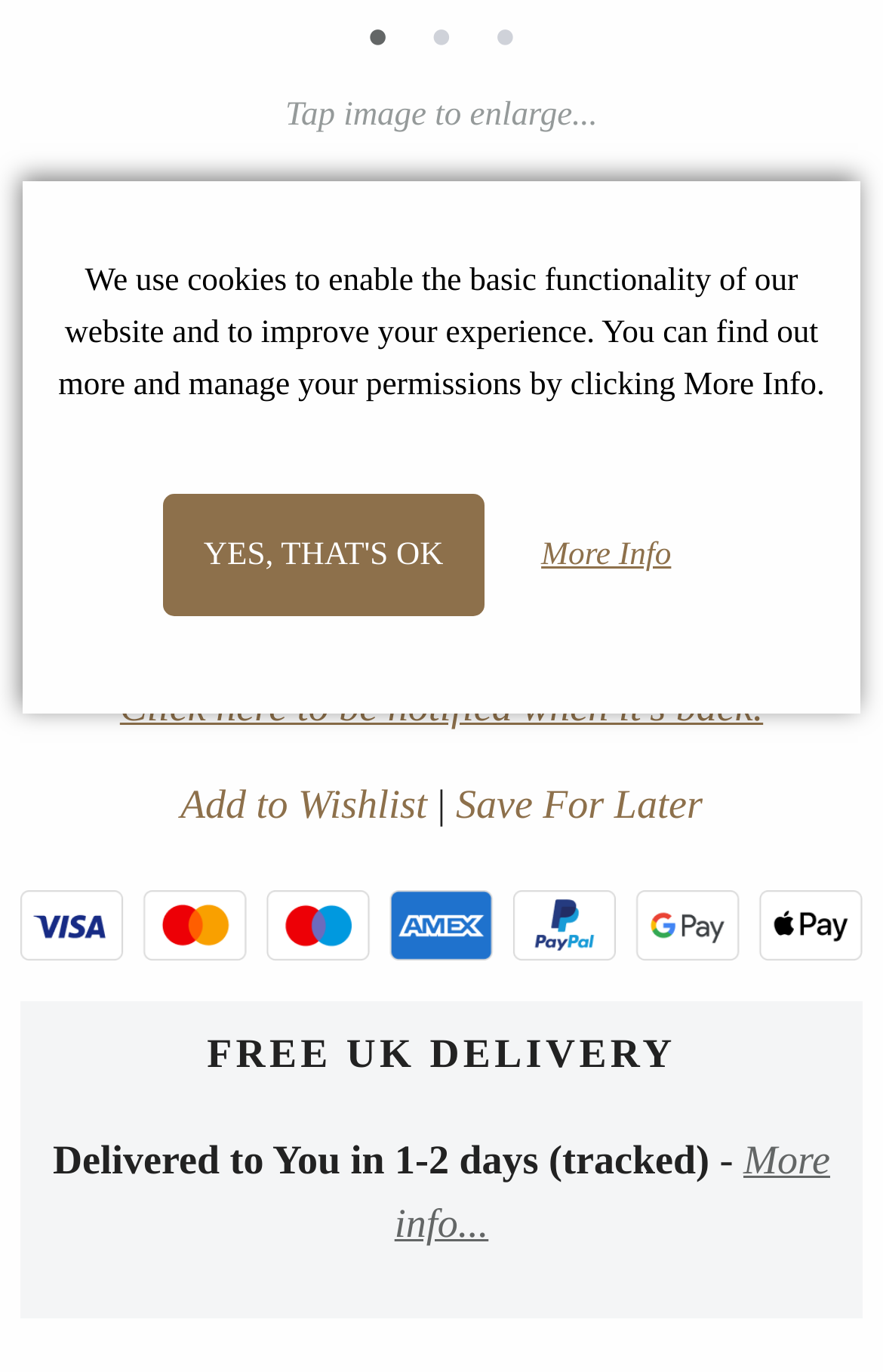Identify the bounding box for the element characterized by the following description: "Yes, that's OK".

[0.184, 0.36, 0.548, 0.449]